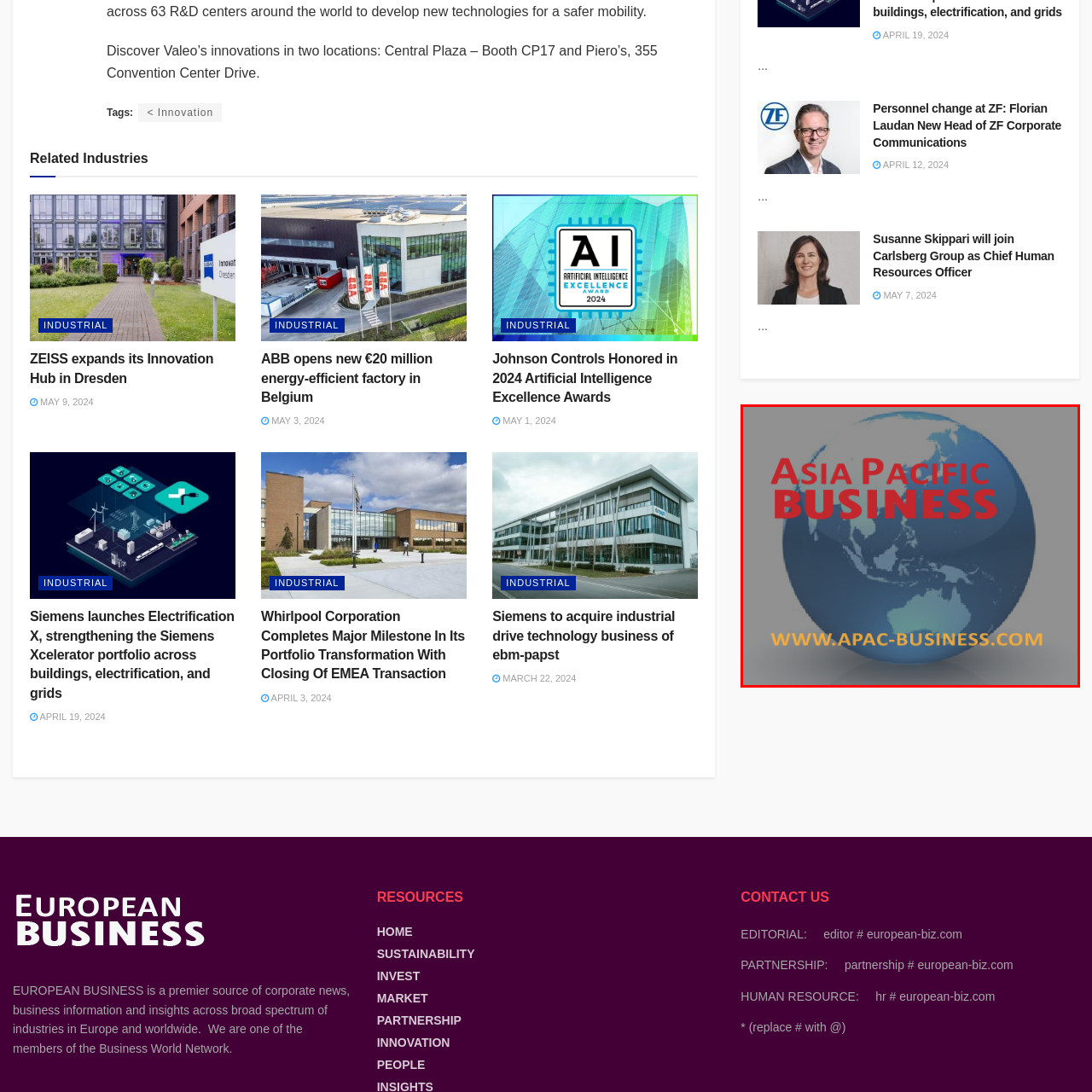What is the website URL? Study the image bordered by the red bounding box and answer briefly using a single word or a phrase.

WWW.APAC-BUSINESS.COM